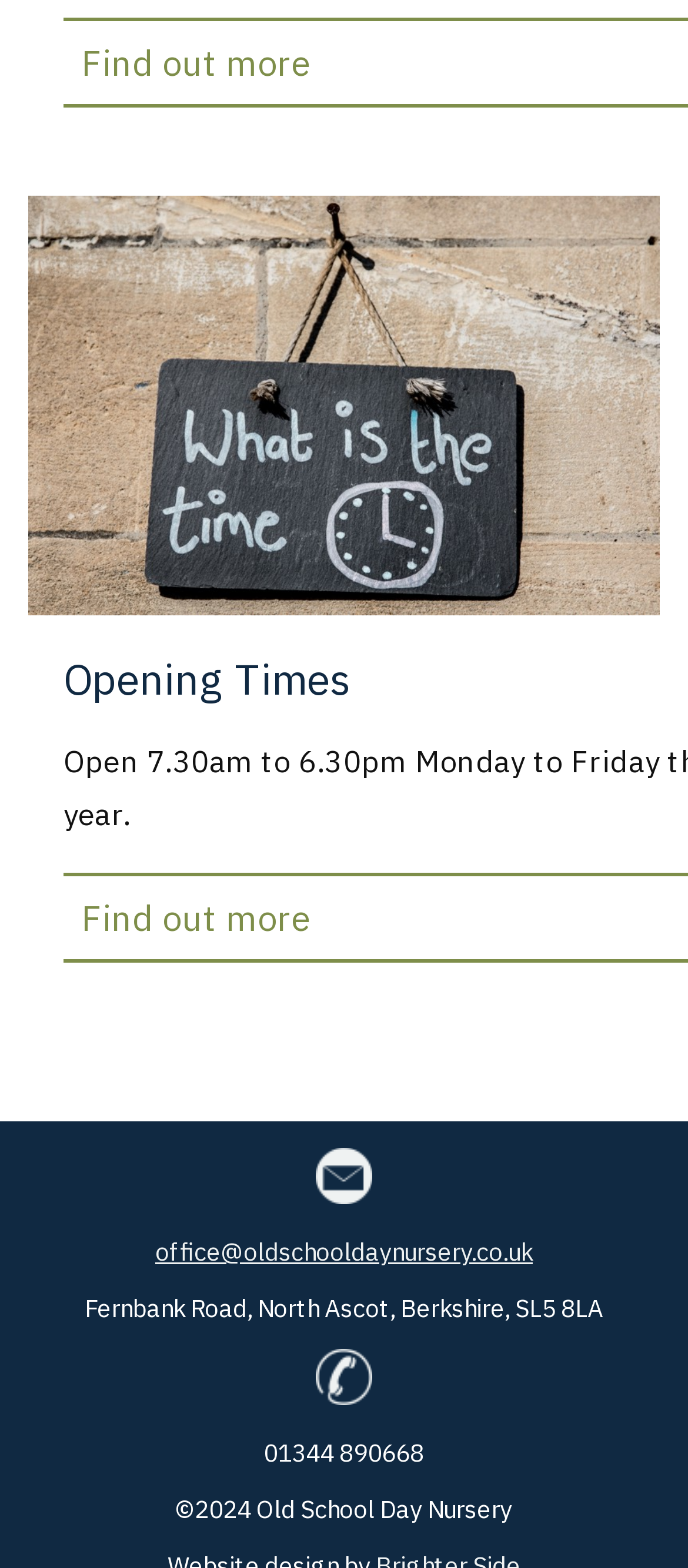Given the description of the UI element: "Find out more", predict the bounding box coordinates in the form of [left, top, right, bottom], with each value being a float between 0 and 1.

[0.118, 0.024, 0.451, 0.055]